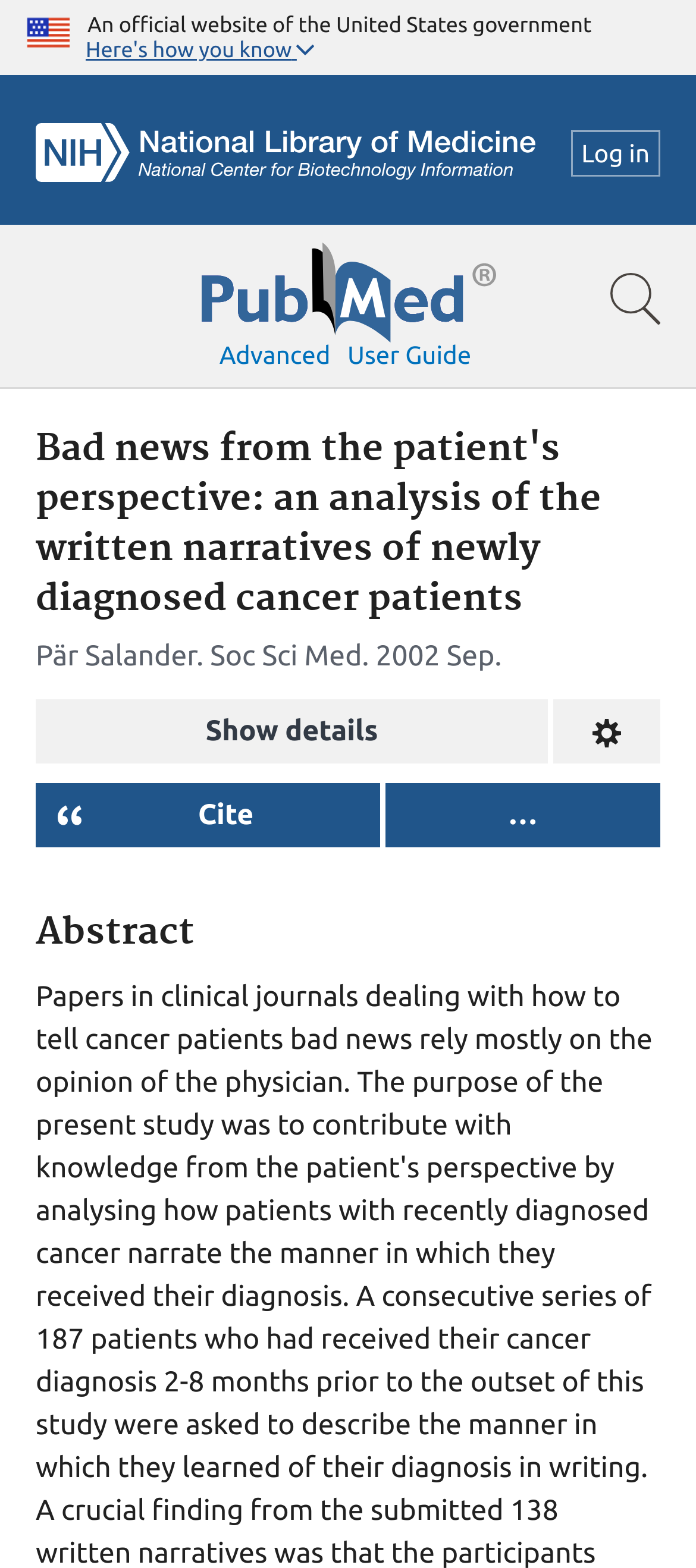Reply to the question with a single word or phrase:
What is the purpose of the button 'Show details'?

To show full article details